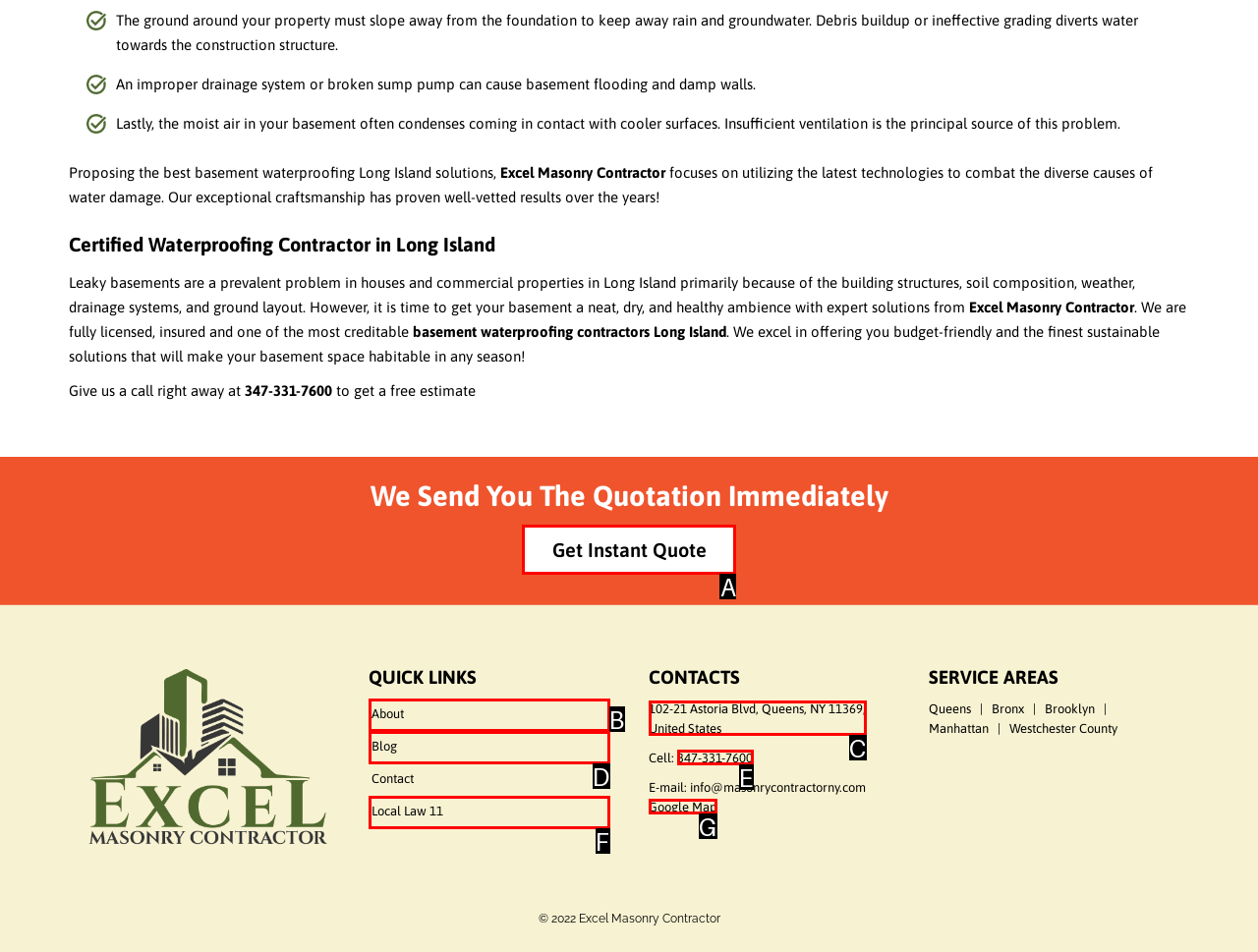Given the description: Get Instant Quote
Identify the letter of the matching UI element from the options.

A